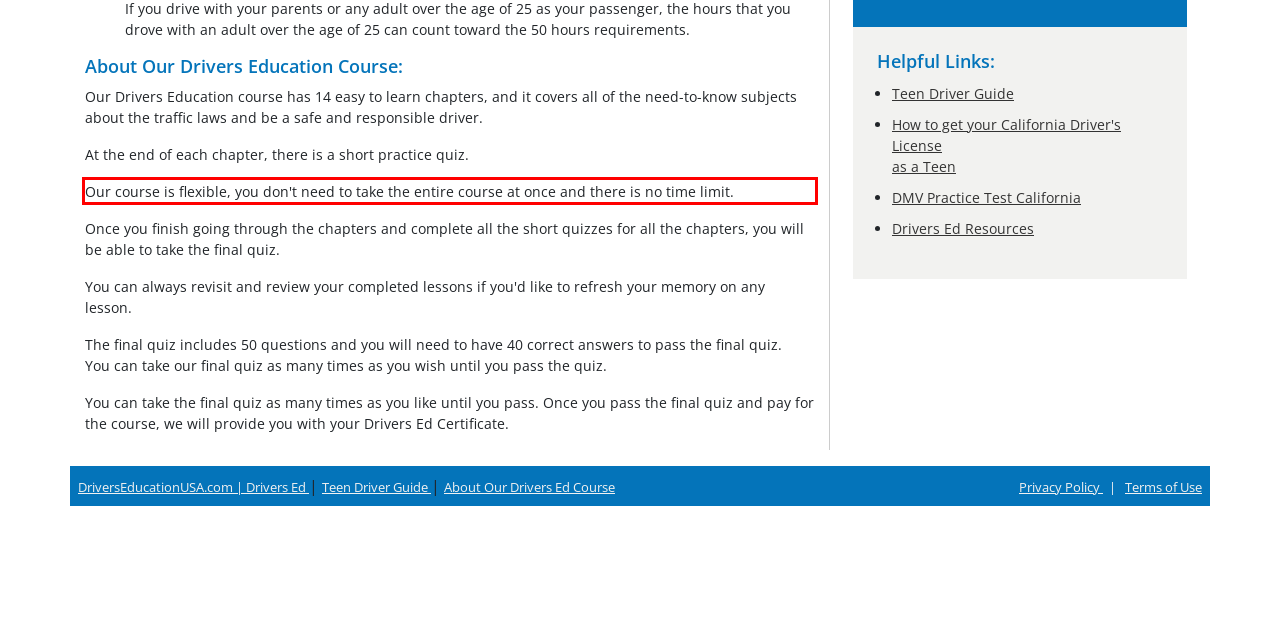From the provided screenshot, extract the text content that is enclosed within the red bounding box.

Our course is flexible, you don't need to take the entire course at once and there is no time limit.